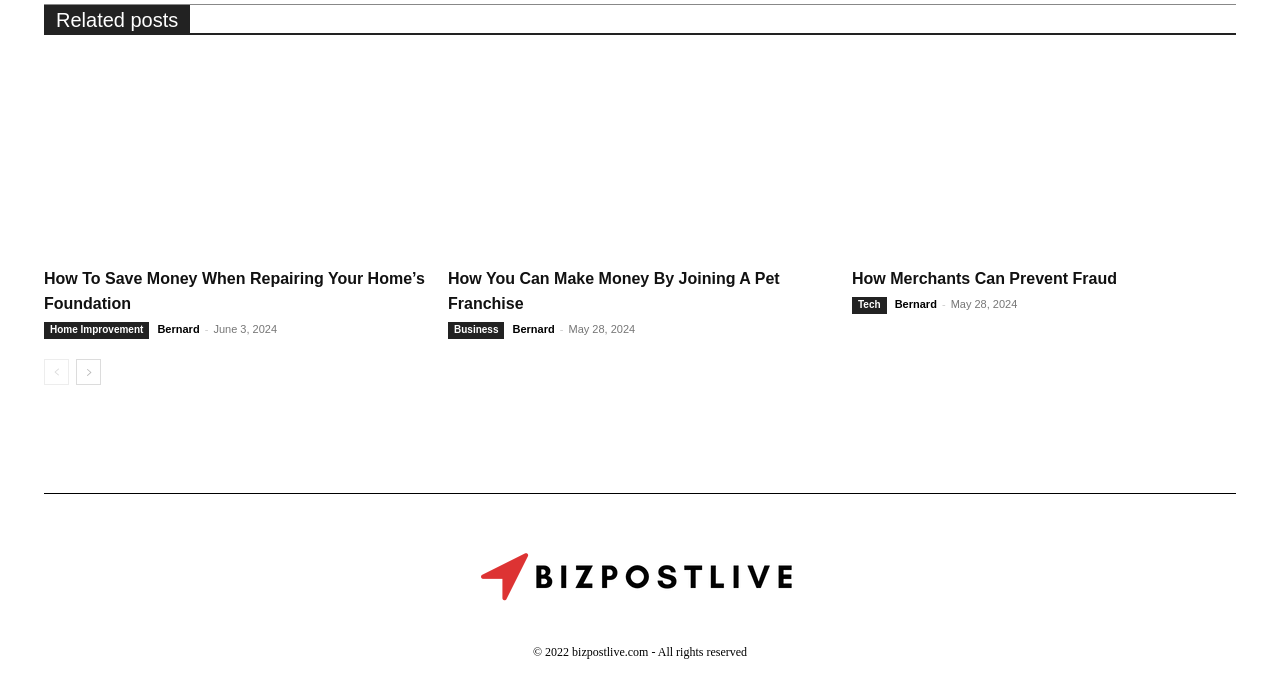Respond with a single word or phrase:
What is the category of the post 'How To Save Money When Repairing Your Home’s Foundation'?

Home Improvement